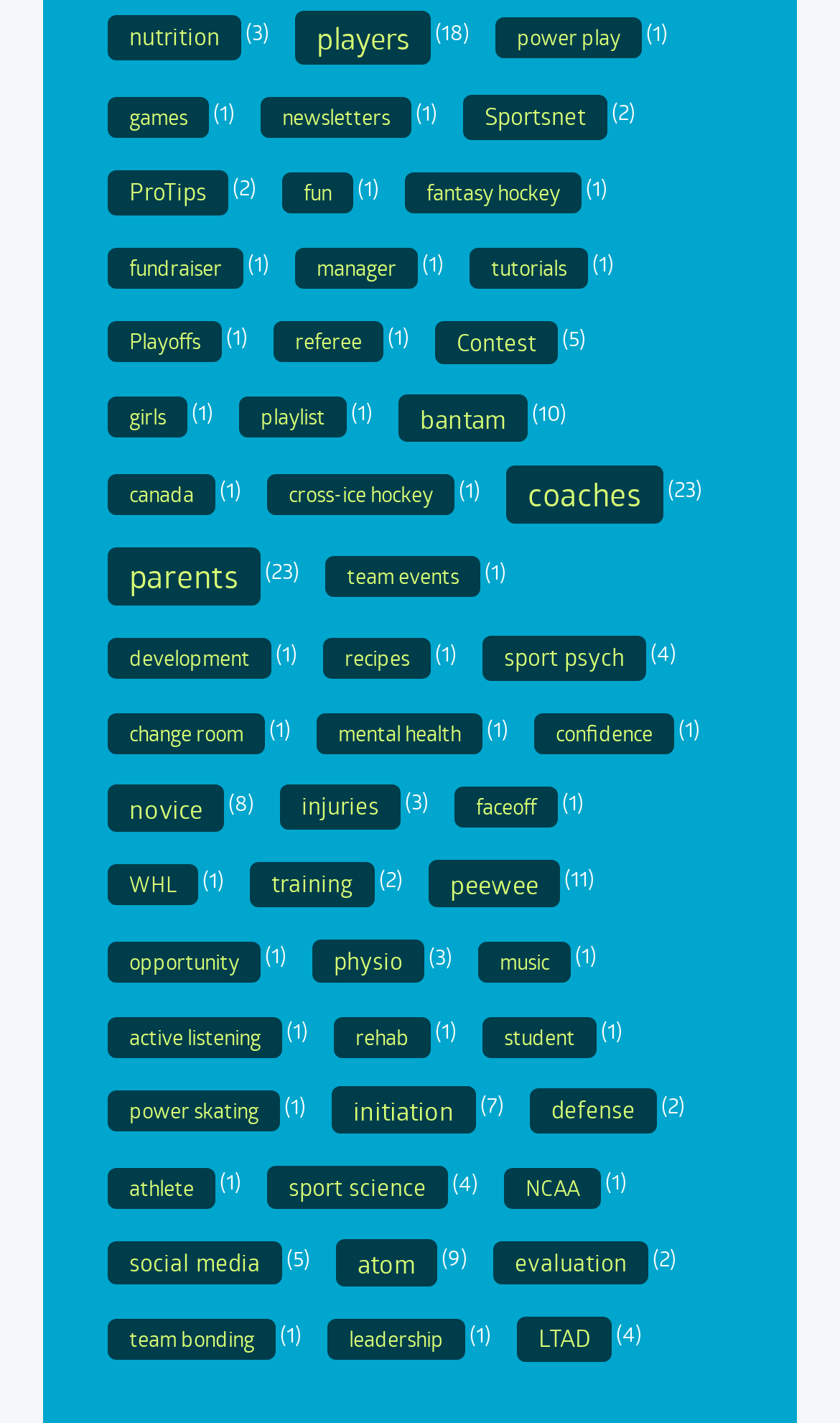Please mark the bounding box coordinates of the area that should be clicked to carry out the instruction: "go to power play".

[0.59, 0.012, 0.764, 0.041]